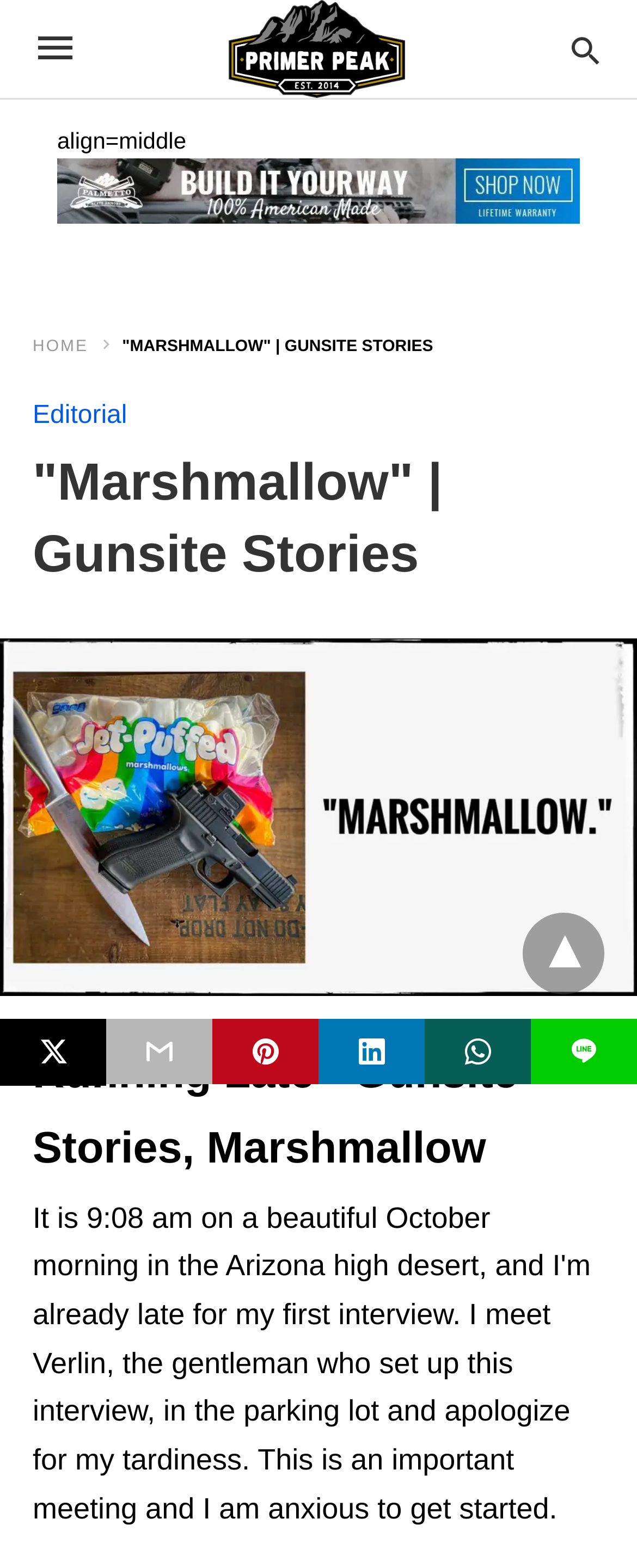How many social media sharing links are available?
Based on the image, provide your answer in one word or phrase.

5